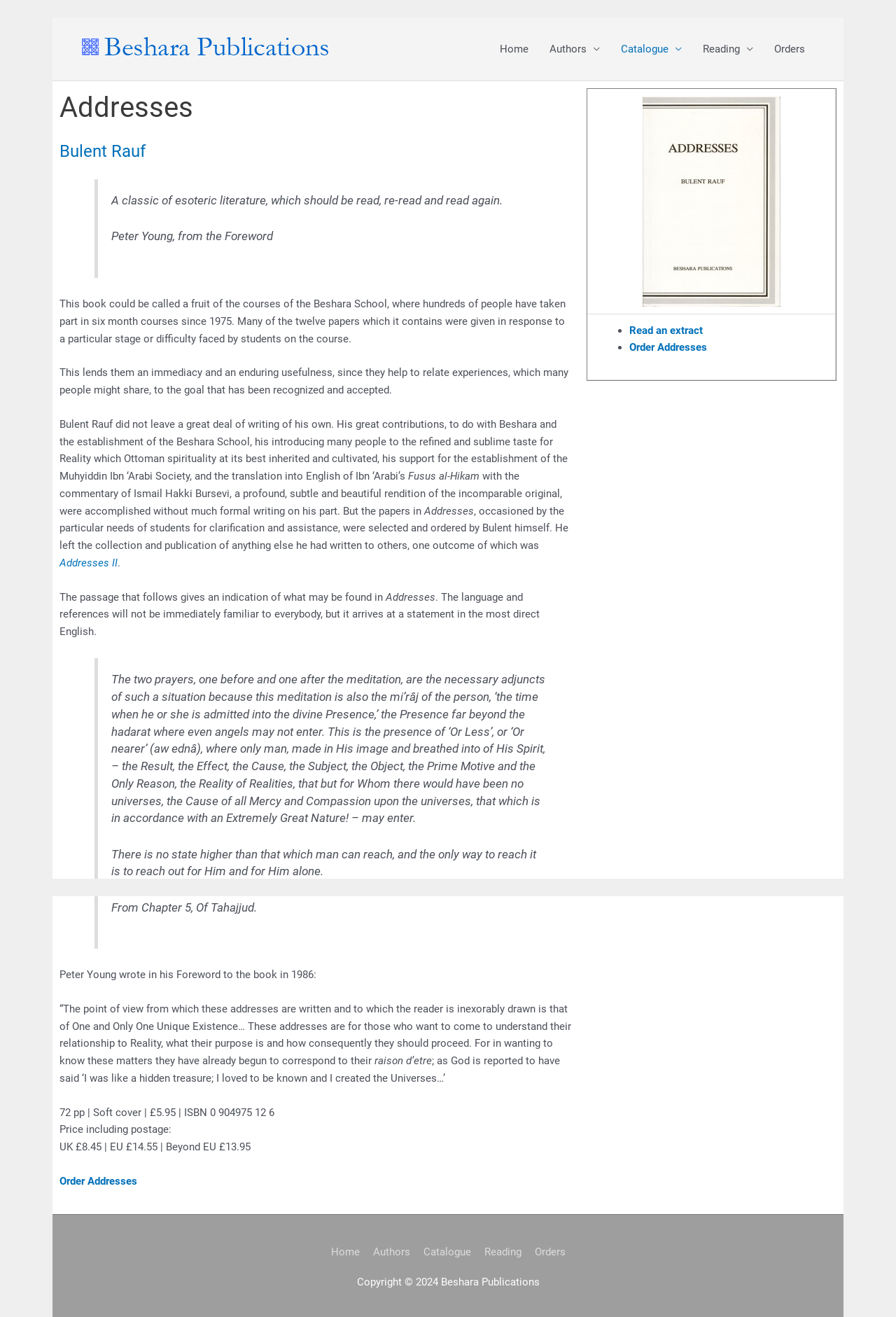From the given element description: "Read an extract", find the bounding box for the UI element. Provide the coordinates as four float numbers between 0 and 1, in the order [left, top, right, bottom].

[0.703, 0.246, 0.785, 0.255]